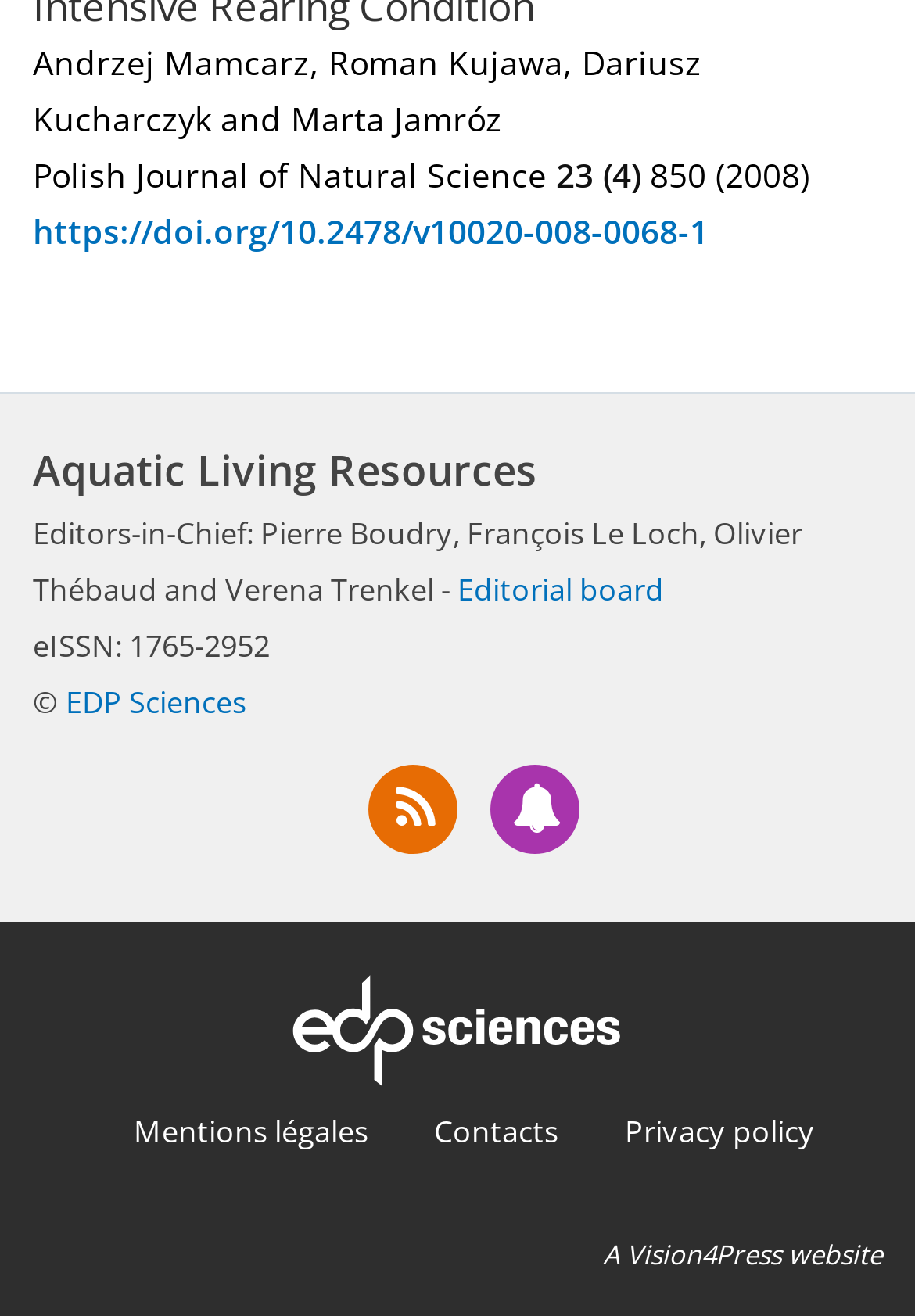Please answer the following query using a single word or phrase: 
Who are the authors of the article?

Andrzej Mamcarz, Roman Kujawa, Dariusz Kucharczyk and Marta Jamróz